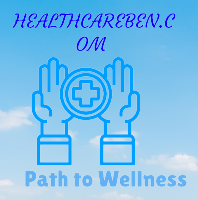Reply to the question with a single word or phrase:
What is the focus of the site 'Healthcareben.com'?

Health empowerment and dental well-being